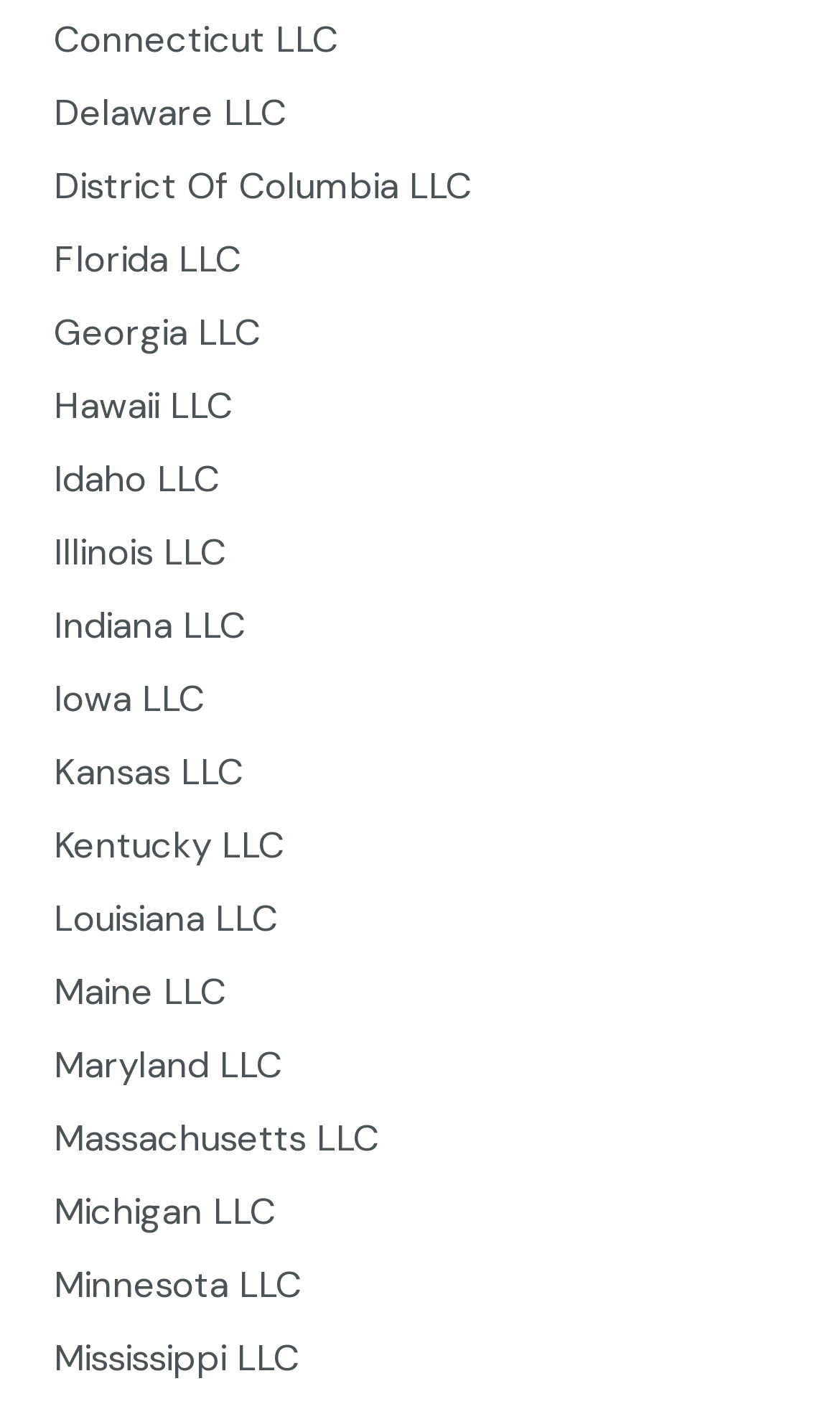Please find the bounding box coordinates of the element that must be clicked to perform the given instruction: "Open navigation". The coordinates should be four float numbers from 0 to 1, i.e., [left, top, right, bottom].

None